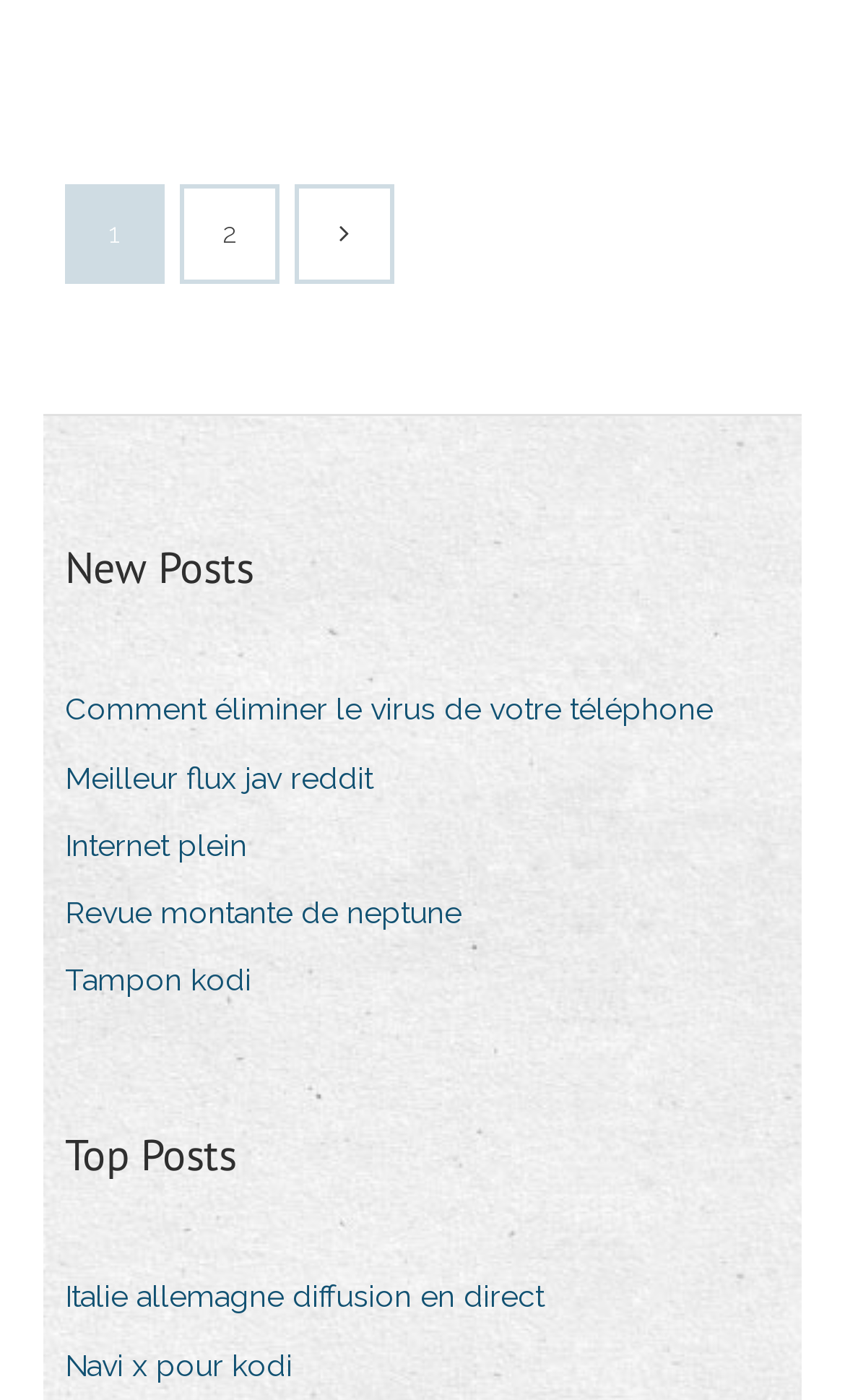Show the bounding box coordinates of the region that should be clicked to follow the instruction: "Navigate to the '2' page."

[0.218, 0.135, 0.326, 0.2]